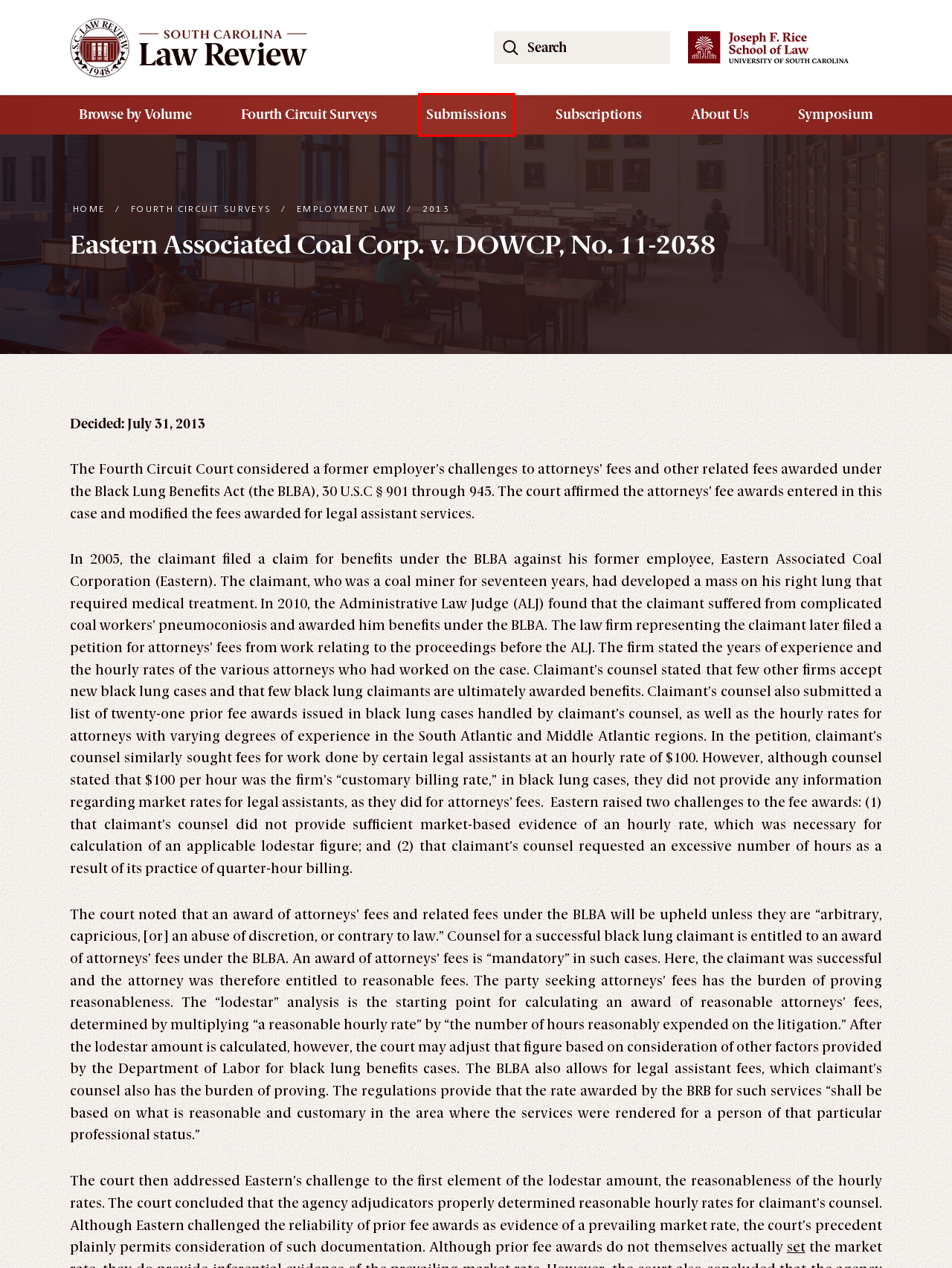Analyze the screenshot of a webpage with a red bounding box and select the webpage description that most accurately describes the new page resulting from clicking the element inside the red box. Here are the candidates:
A. Fourth Circuit Surveys Archives - South Carolina Law Review
B. Subscriptions - South Carolina Law Review
C. Submissions & Contact - South Carolina Law Review
D. Browse by Volume - South Carolina Law Review
E. Symposium - South Carolina Law Review
F. Employment Law Archives - South Carolina Law Review
G. Home Page - South Carolina Law Review
H. About Us - South Carolina Law Review

C